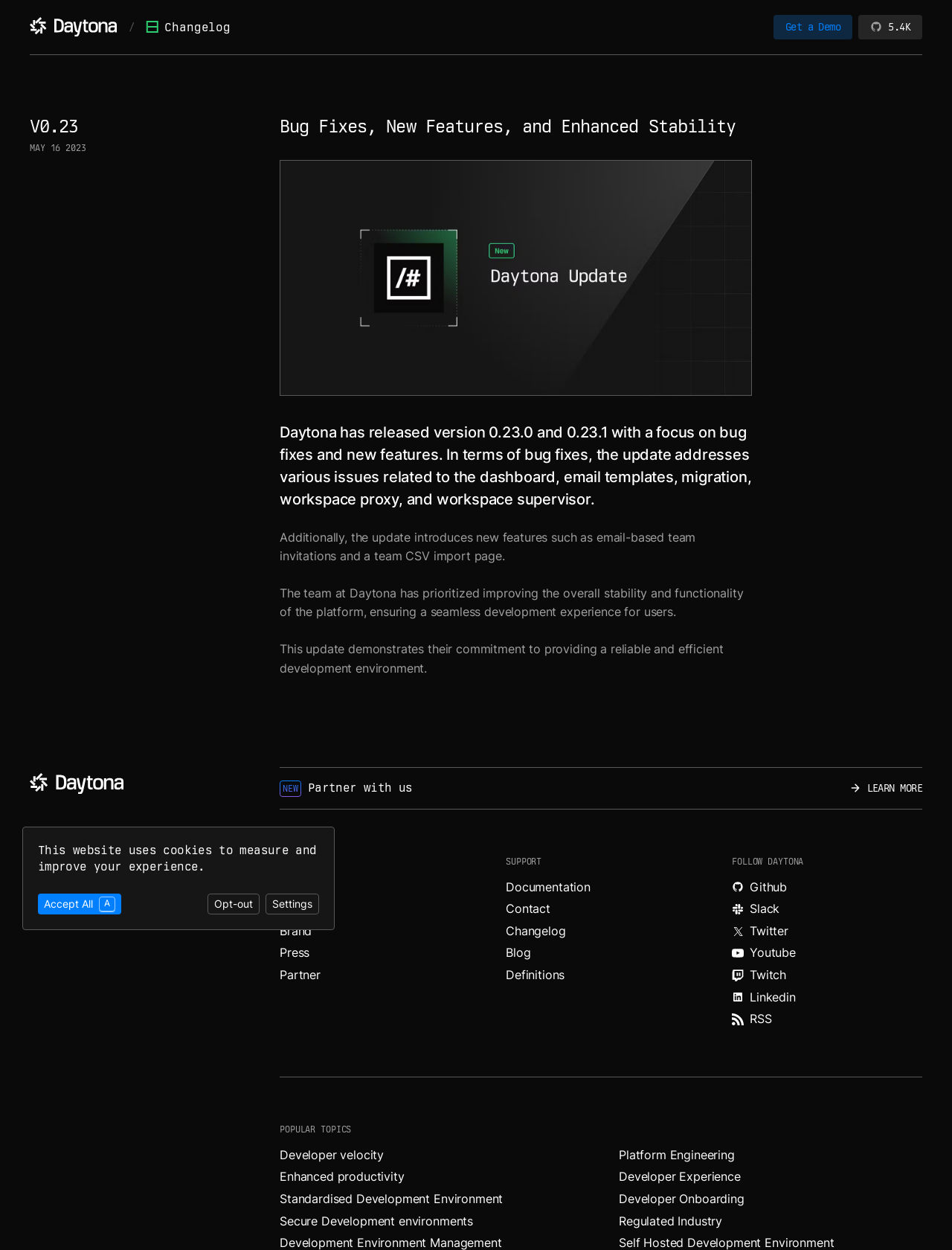Please identify the bounding box coordinates of the clickable region that I should interact with to perform the following instruction: "Search for something". The coordinates should be expressed as four float numbers between 0 and 1, i.e., [left, top, right, bottom].

None